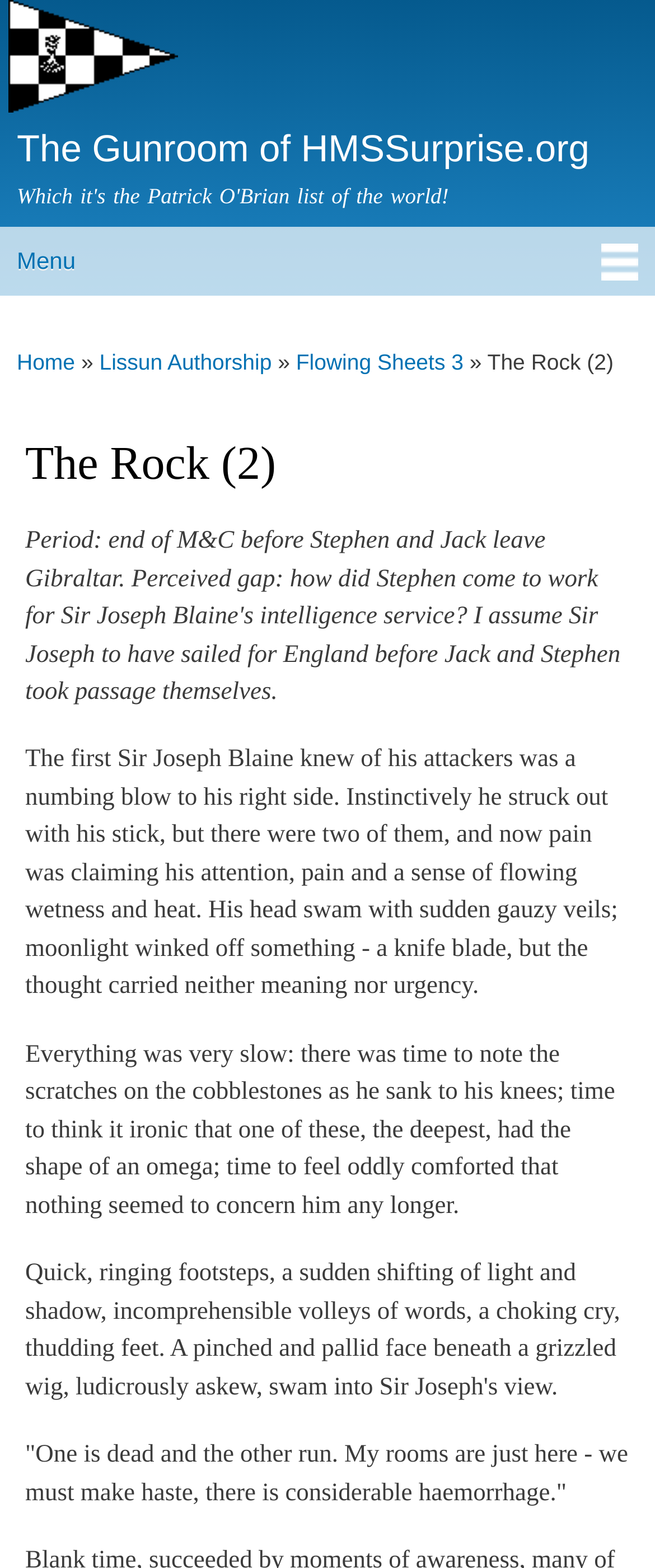Find the headline of the webpage and generate its text content.

The Rock (2)